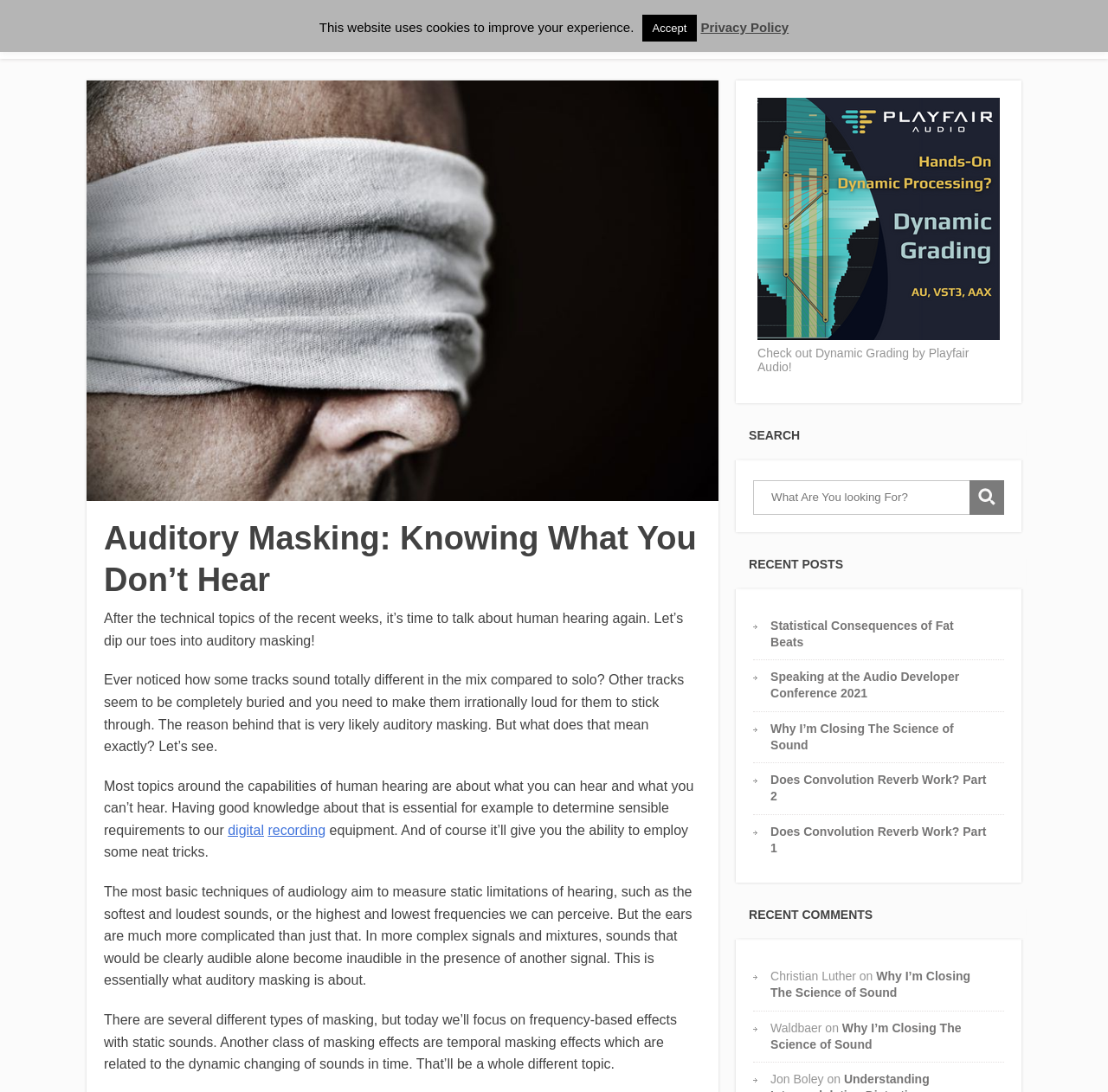Please find and report the bounding box coordinates of the element to click in order to perform the following action: "Click the 'Blog' link". The coordinates should be expressed as four float numbers between 0 and 1, in the format [left, top, right, bottom].

[0.773, 0.016, 0.814, 0.046]